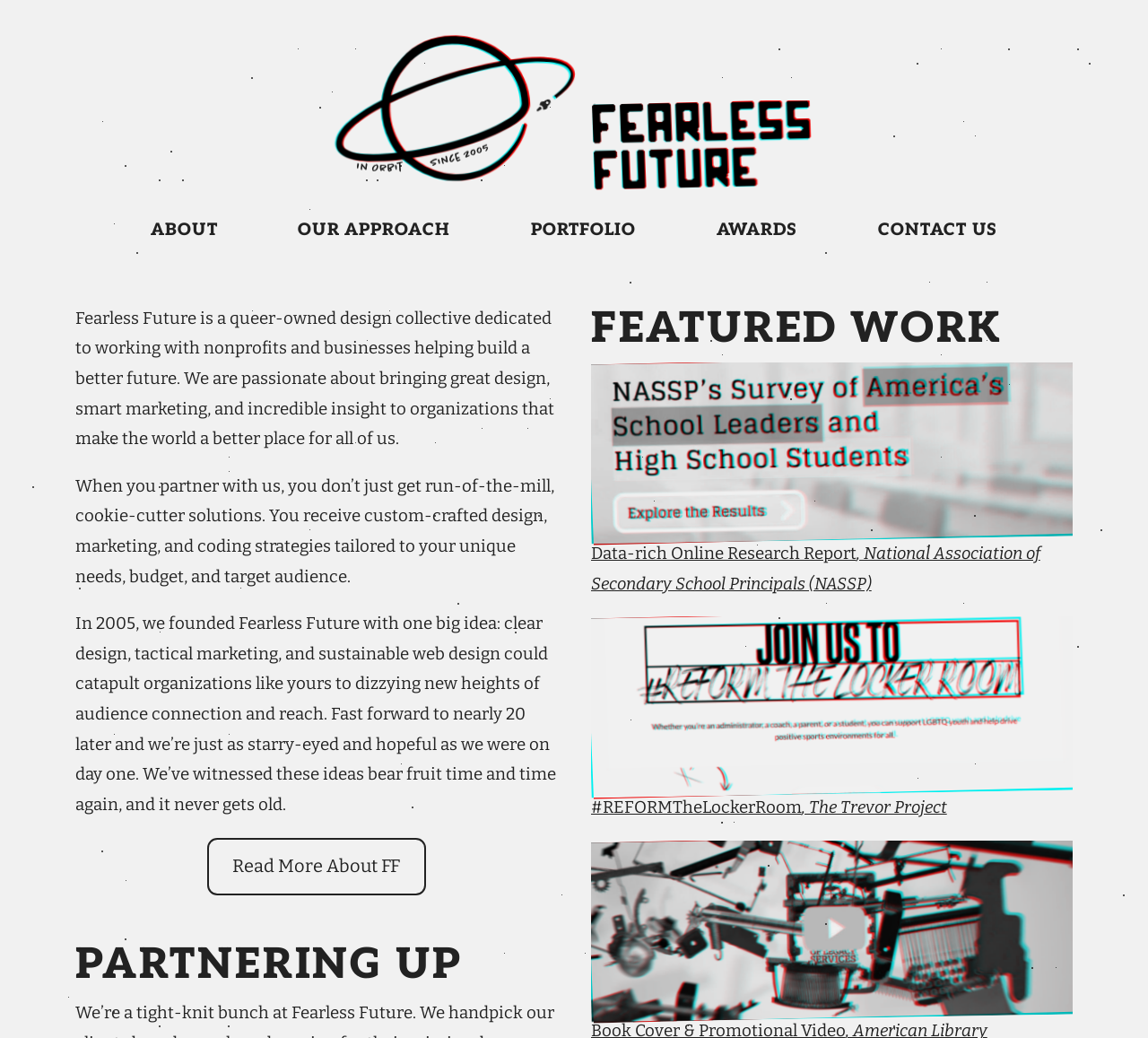What is the tone of the webpage's content?
Kindly offer a detailed explanation using the data available in the image.

The static text on the webpage conveys a sense of passion and hopefulness. The language used is enthusiastic and optimistic, suggesting that Fearless Future is dedicated to making a positive impact. The tone is also professional and informative, providing details about their approach and mission.